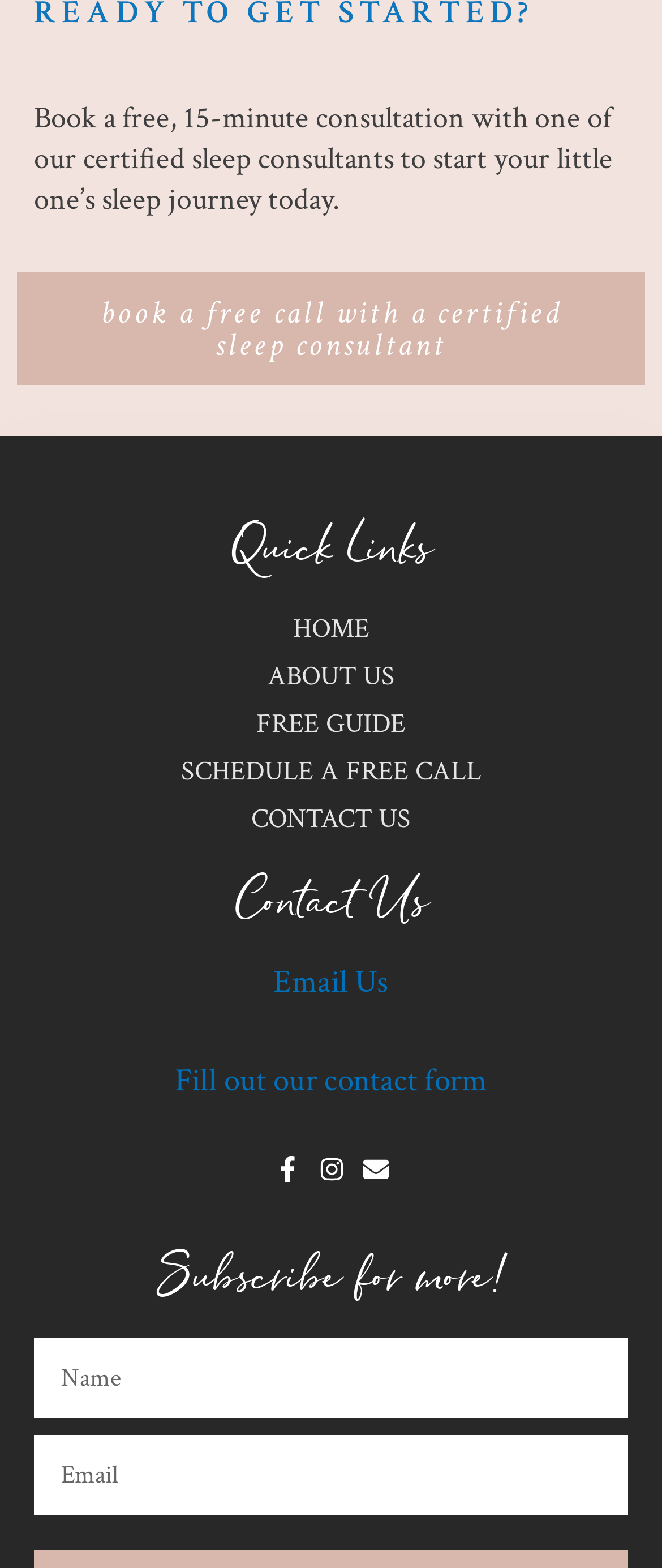Could you highlight the region that needs to be clicked to execute the instruction: "Select a page"?

None